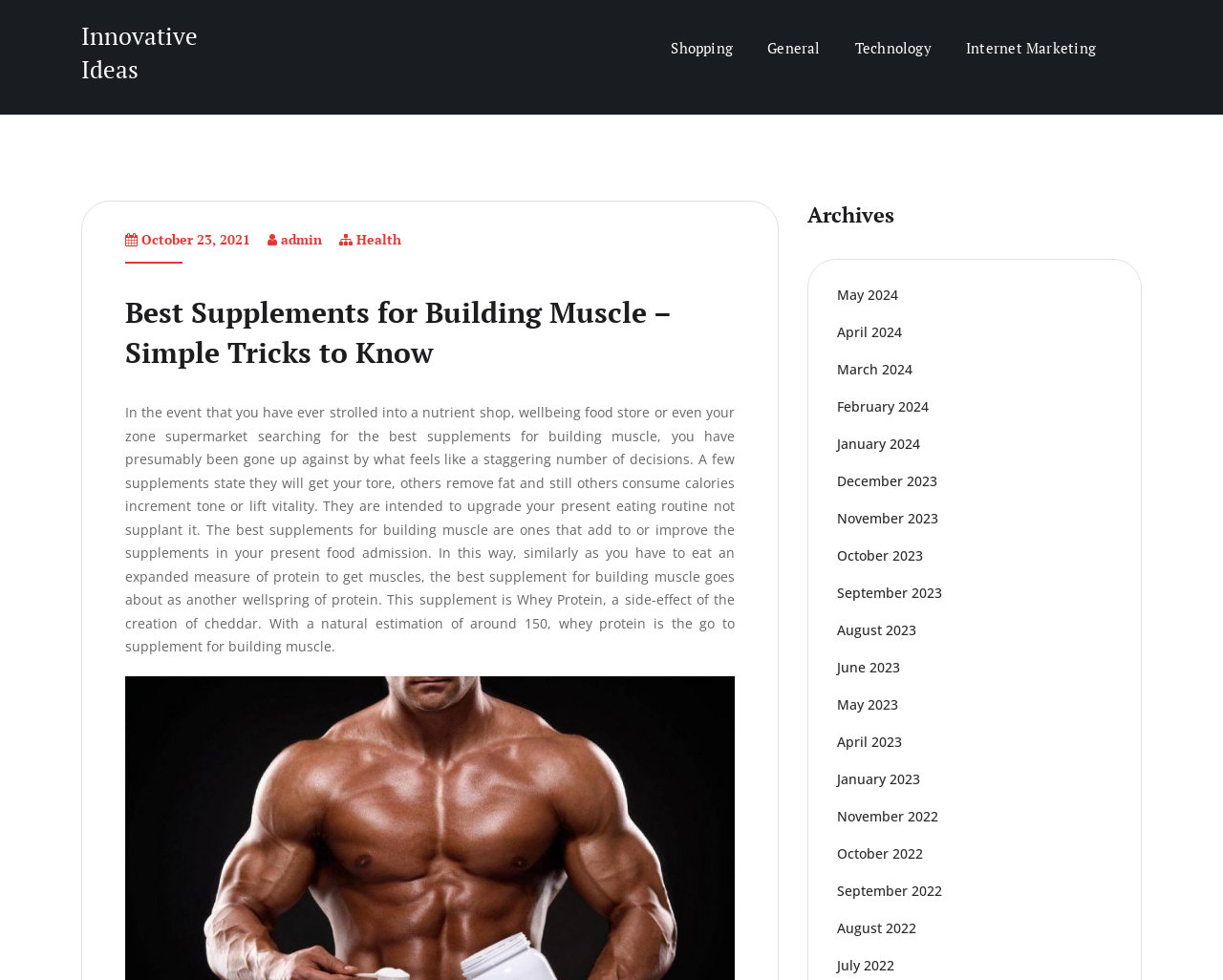Given the description: "May 2023", determine the bounding box coordinates of the UI element. The coordinates should be formatted as four float numbers between 0 and 1, [left, top, right, bottom].

None